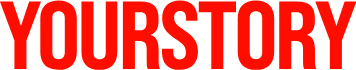Respond with a single word or phrase to the following question:
What type of news does 'YourStory' provide?

News on startups, technology, and entrepreneurial journeys